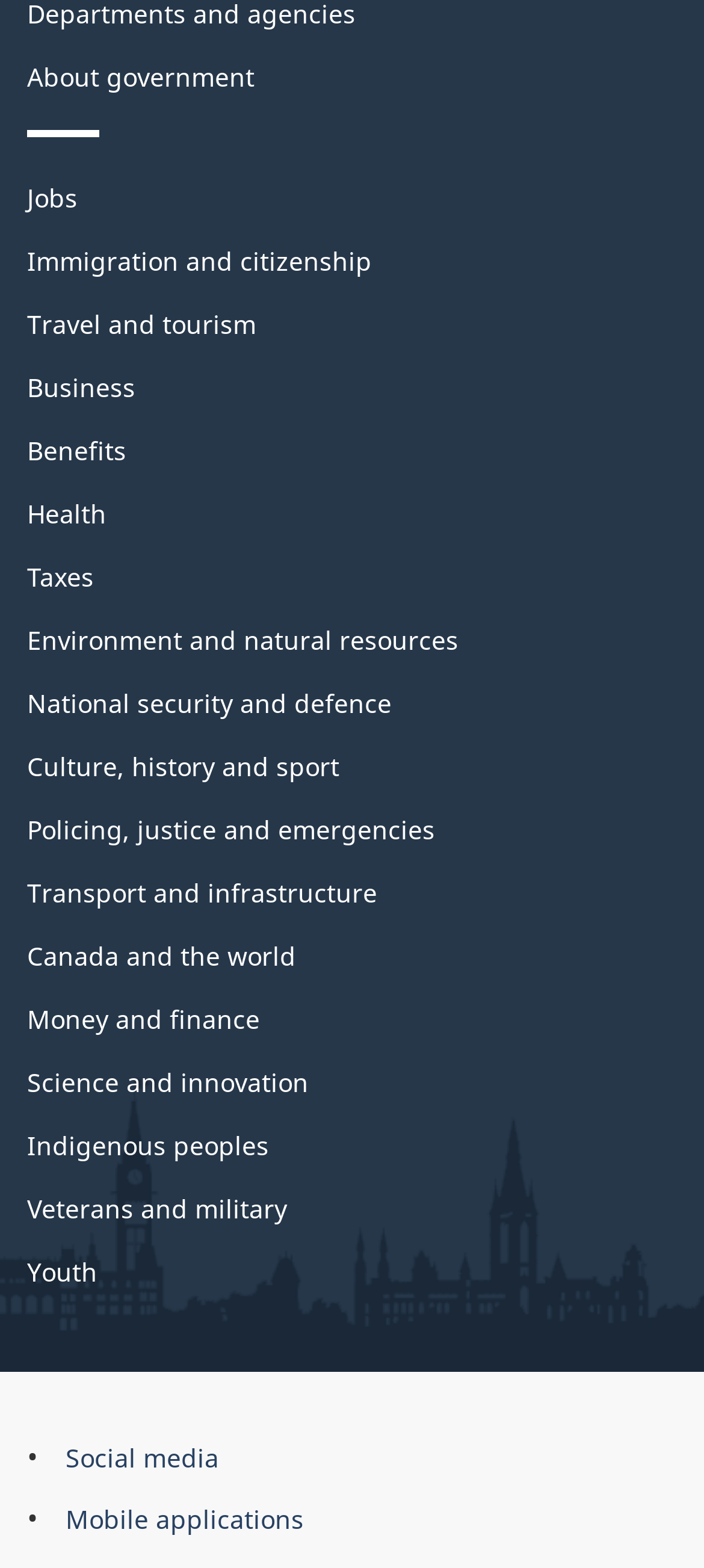Find the bounding box coordinates for the UI element whose description is: "National security and defence". The coordinates should be four float numbers between 0 and 1, in the format [left, top, right, bottom].

[0.038, 0.496, 0.556, 0.517]